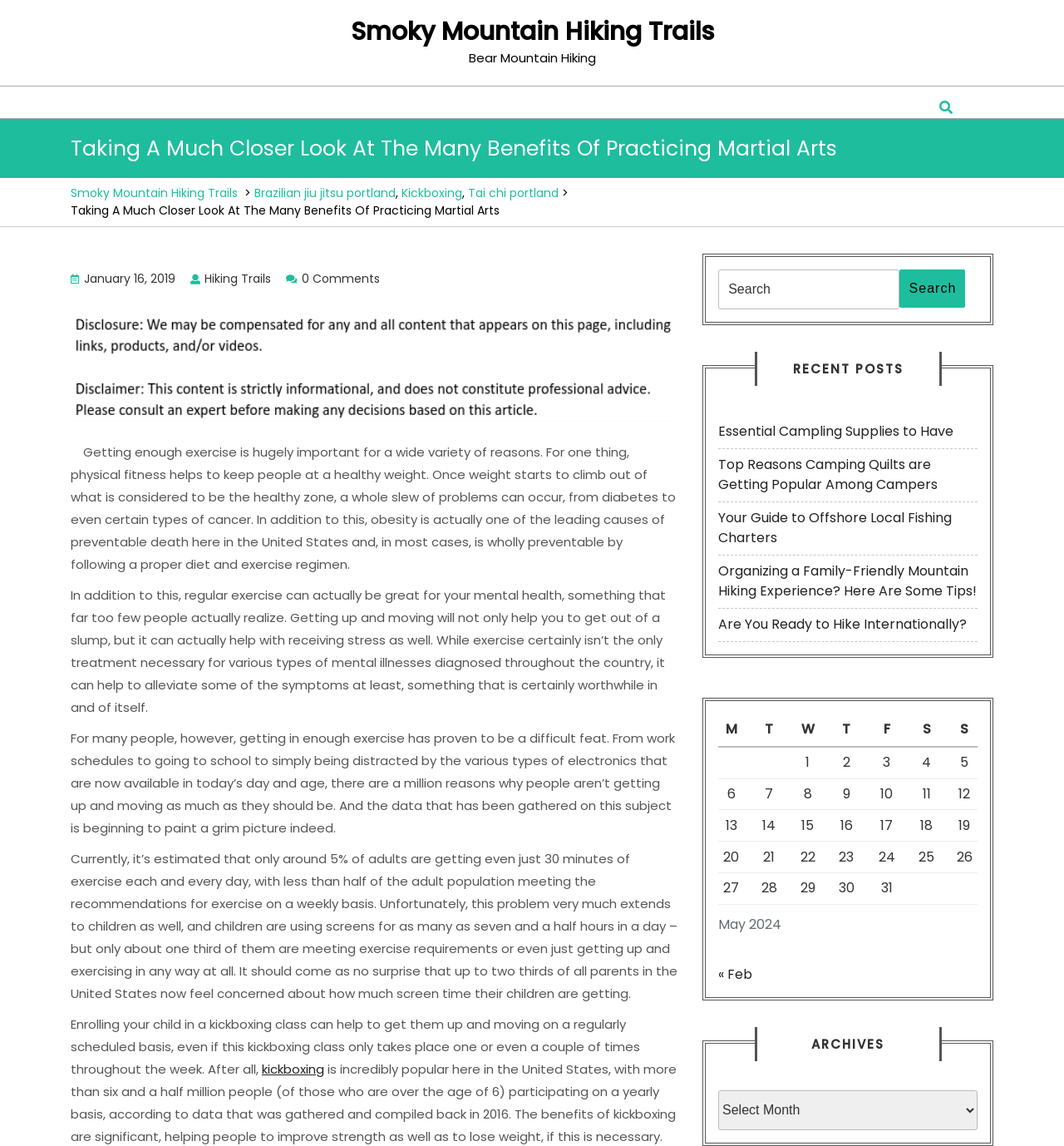Find the bounding box coordinates of the element I should click to carry out the following instruction: "Read the recent post 'Essential Campling Supplies to Have'".

[0.675, 0.368, 0.896, 0.385]